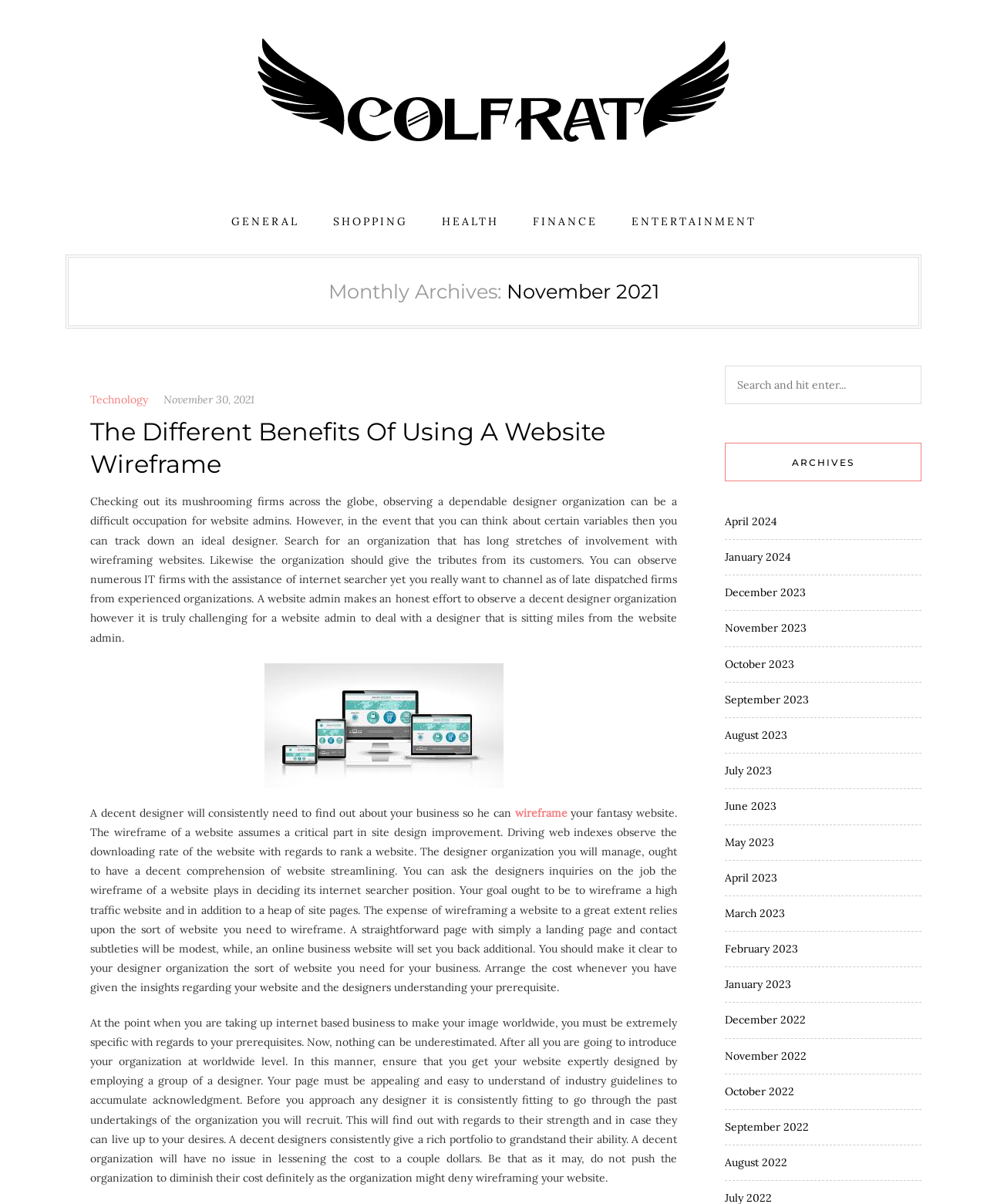Convey a detailed summary of the webpage, mentioning all key elements.

This webpage is about the impact of the internet on human life, with a focus on November 2021. At the top, there is a heading that reads "How Internet Changes Human" with a link and an image below it. 

Below the heading, there are five links to different categories: GENERAL, SHOPPING, HEALTH, FINANCE, and ENTERTAINMENT, which are aligned horizontally and take up about half of the screen width.

On the left side of the page, there is a section with a heading "Monthly Archives: November 2021" followed by a link to "Technology" and another link to "November 30, 2021". Below this section, there is an article titled "The Different Benefits Of Using A Website Wireframe" with a link to the article title. The article discusses the importance of finding a reliable designer organization for website admins, and how a good designer should have experience in wireframing websites and provide customer testimonials. The article also explains the role of wireframing in website design improvement and its impact on search engine ranking.

The article is accompanied by an image related to wireframing and has several paragraphs of text. There are also links to related topics, such as wireframe, and a textbox with a prompt to "Search and hit enter...".

On the right side of the page, there is a section with a heading "ARCHIVES" followed by a list of links to monthly archives from April 2024 to December 2022.